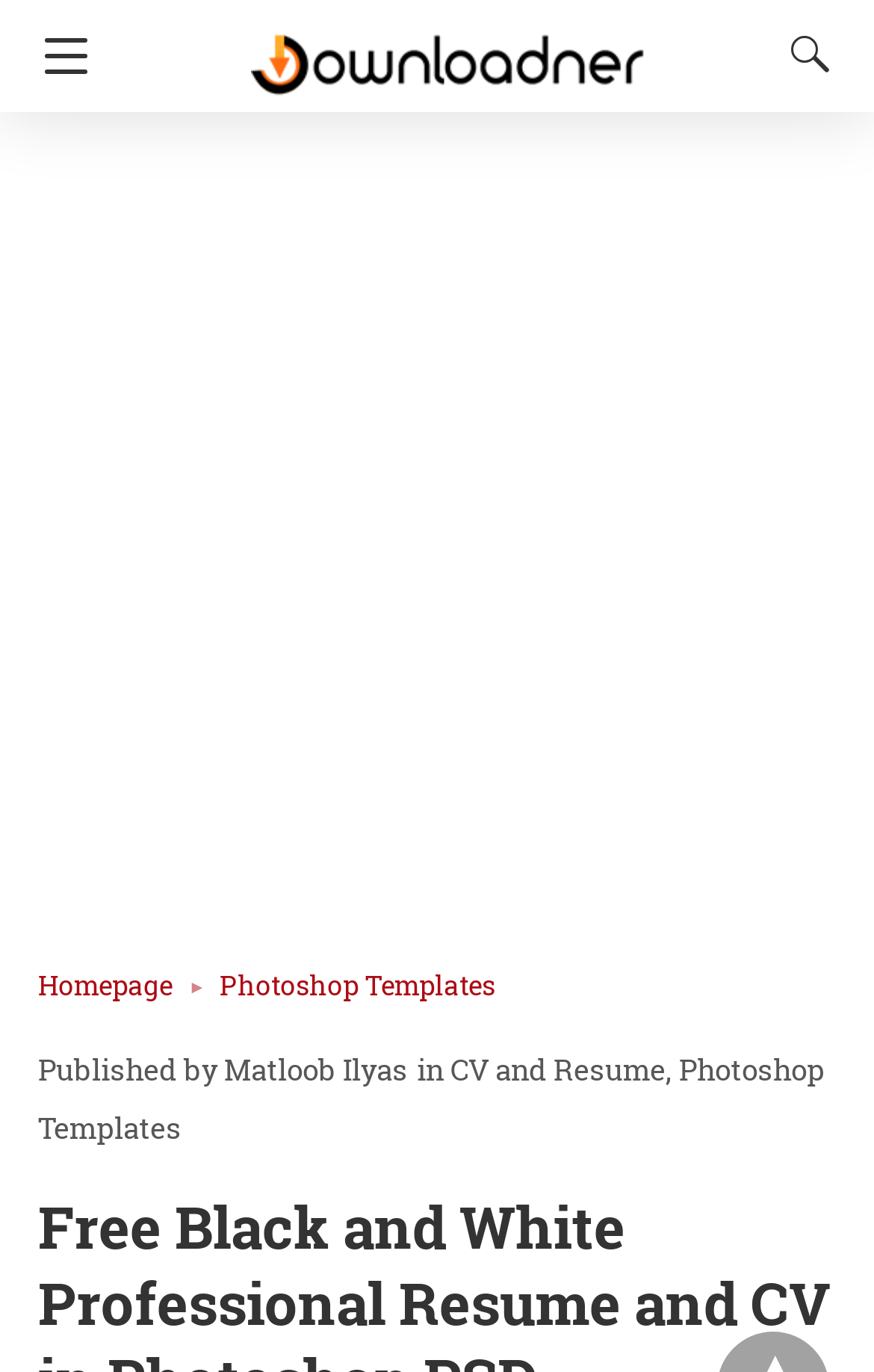Give a detailed account of the webpage, highlighting key information.

The webpage appears to be a download page for a free black and white professional resume template in Photoshop PSD format. At the top left corner, there is a navigation button. Next to it, there is a prominent download button labeled "Downloadner" with an accompanying image. 

On the top right corner, there is a search button. Below the search button, there are several links, including "Homepage", "Photoshop Templates", and "CV and Resume". The text "Matloob Ilyas in" is placed between the "Homepage" and "Photoshop Templates" links. Another "Photoshop Templates" link is located at the bottom right corner of the search button section.

The webpage's main content is not explicitly described in the accessibility tree, but based on the meta description, it likely contains information about the free resume template and possibly other premium resume templates available for download.